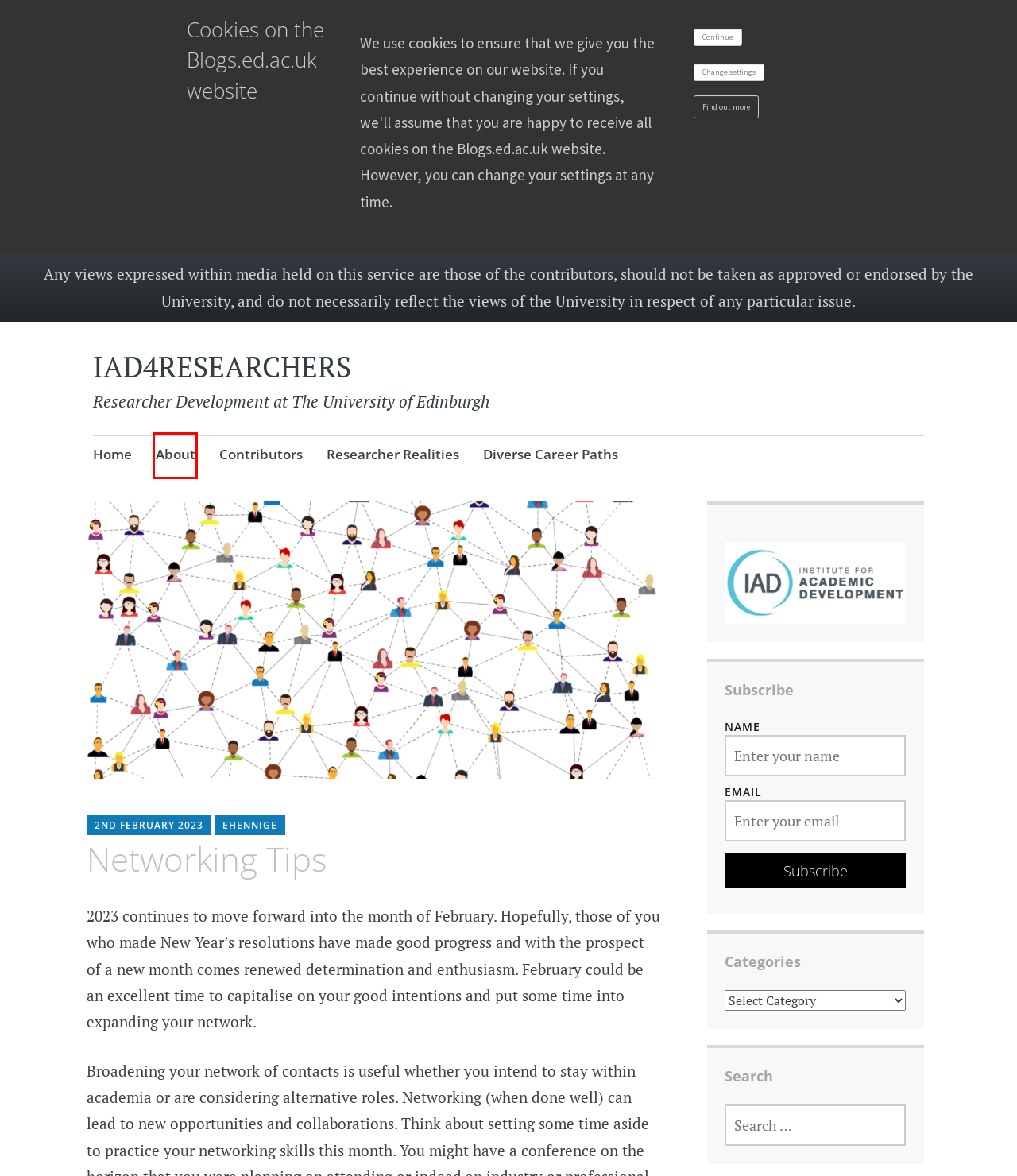You are presented with a screenshot of a webpage with a red bounding box. Select the webpage description that most closely matches the new webpage after clicking the element inside the red bounding box. The options are:
A. Researcher Realities – IAD4RESEARCHERS
B. Concordat – Next steps, Next Action Plan – IAD4RESEARCHERS
C. IAD4RESEARCHERS – Researcher Development at The University of Edinburgh
D. Diverse Career Paths – IAD4RESEARCHERS
E. About – IAD4RESEARCHERS
F. CC BY 3.0 Deed | Attribution 3.0 Unported
 | Creative Commons
G. Blog Tool, Publishing Platform, and CMS – WordPress.org
H. Contributors – IAD4RESEARCHERS

E